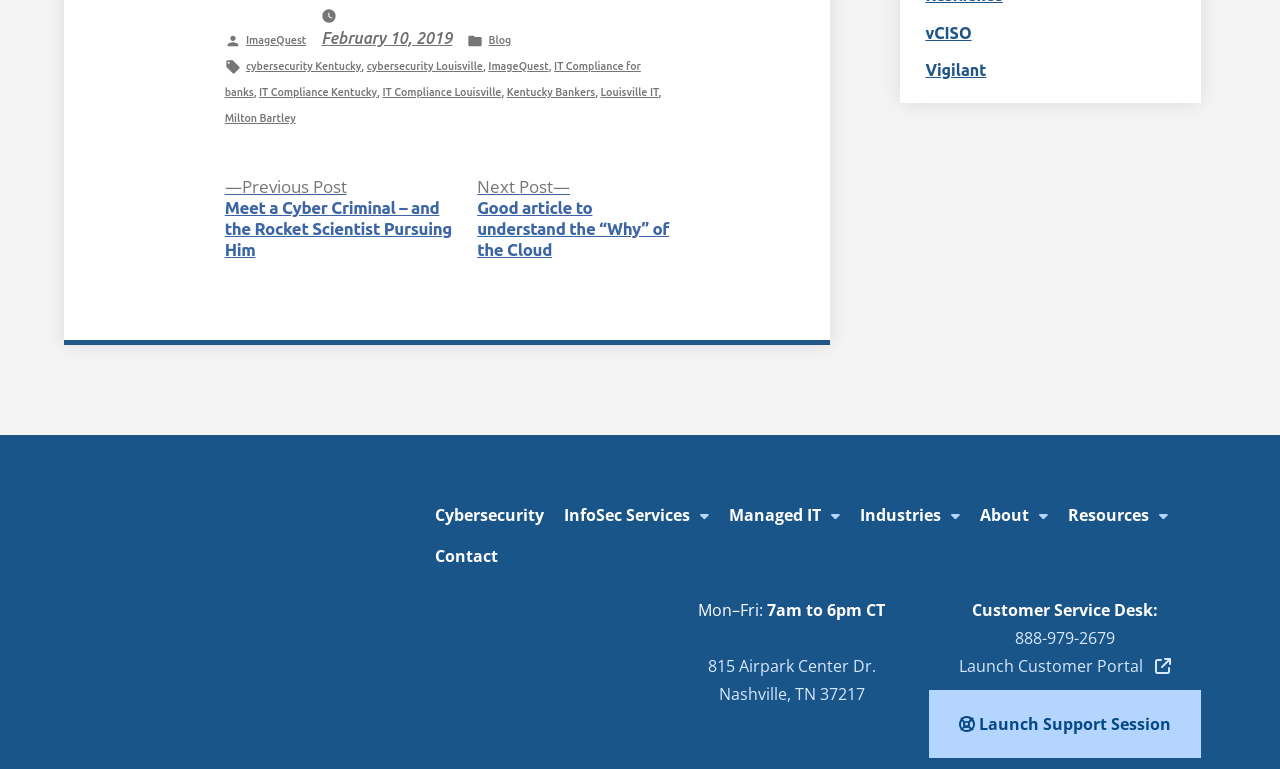Identify the bounding box coordinates of the clickable region necessary to fulfill the following instruction: "Click on the 'ImageQuest' link". The bounding box coordinates should be four float numbers between 0 and 1, i.e., [left, top, right, bottom].

[0.192, 0.044, 0.239, 0.059]